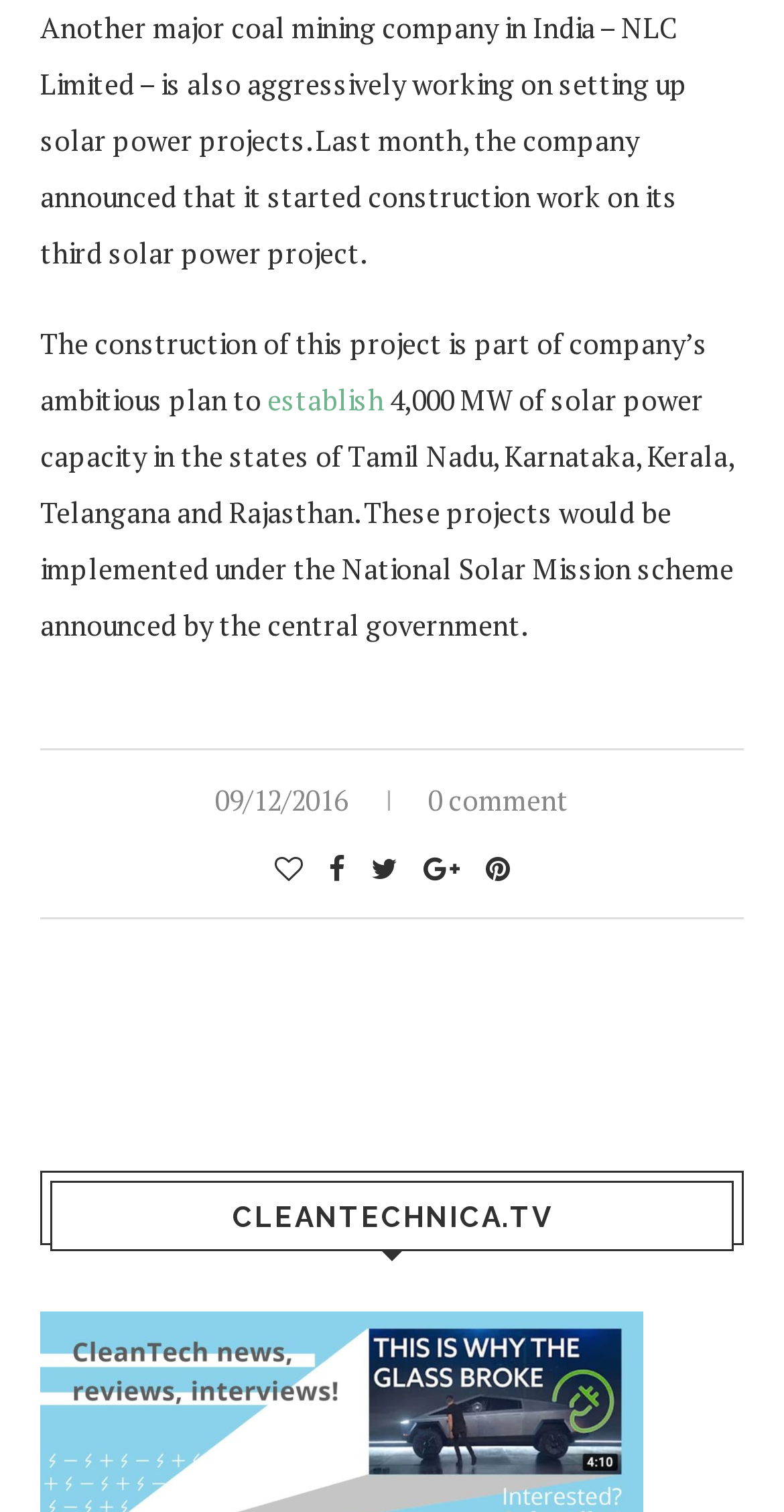Bounding box coordinates are to be given in the format (top-left x, top-left y, bottom-right x, bottom-right y). All values must be floating point numbers between 0 and 1. Provide the bounding box coordinate for the UI element described as: establish

[0.341, 0.251, 0.49, 0.276]